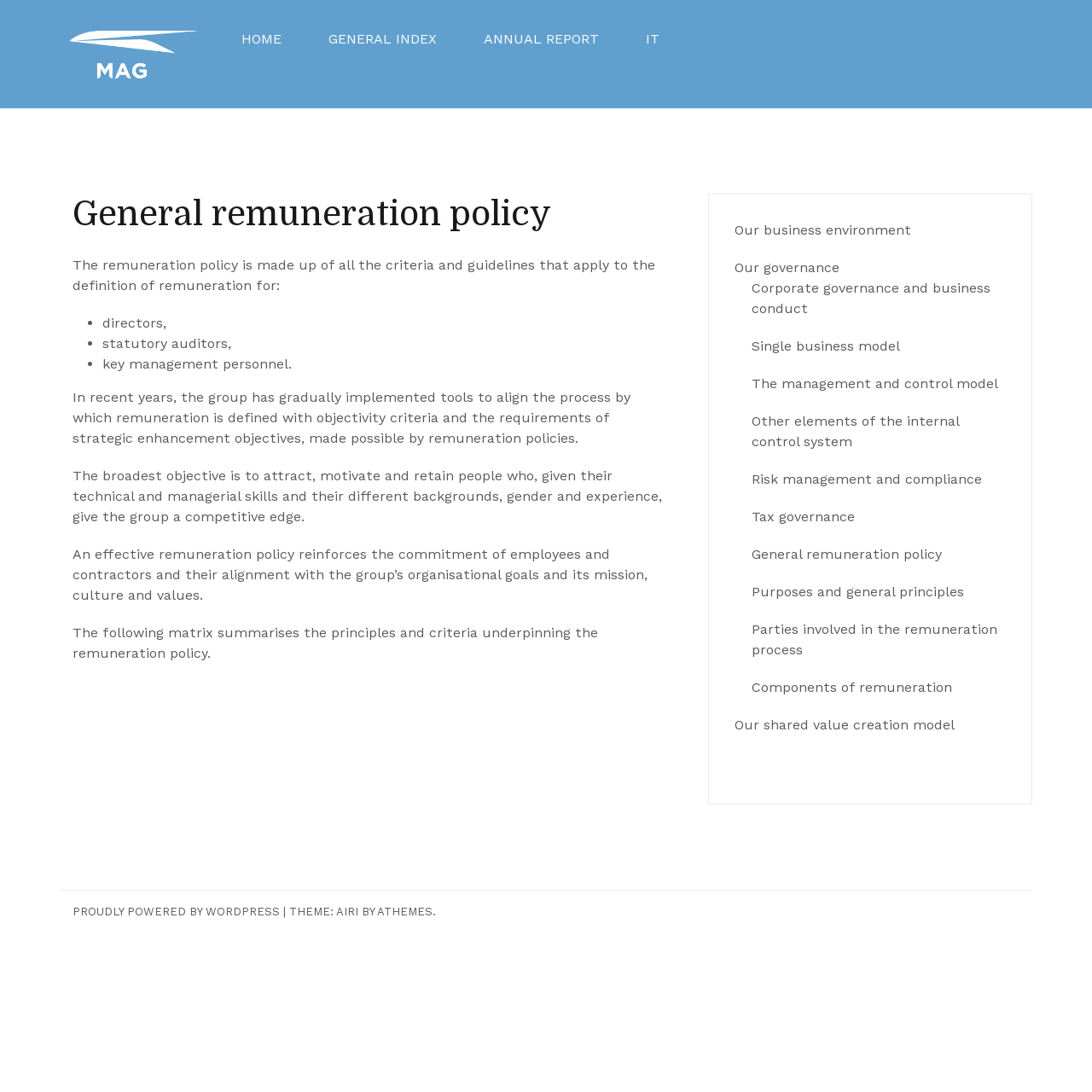What is the section below the main content about?
Answer the question with a detailed and thorough explanation.

The section below the main content appears to be a collection of related links, including 'Our business environment', 'Our governance', and others, which are likely related to the topic of the general remuneration policy.